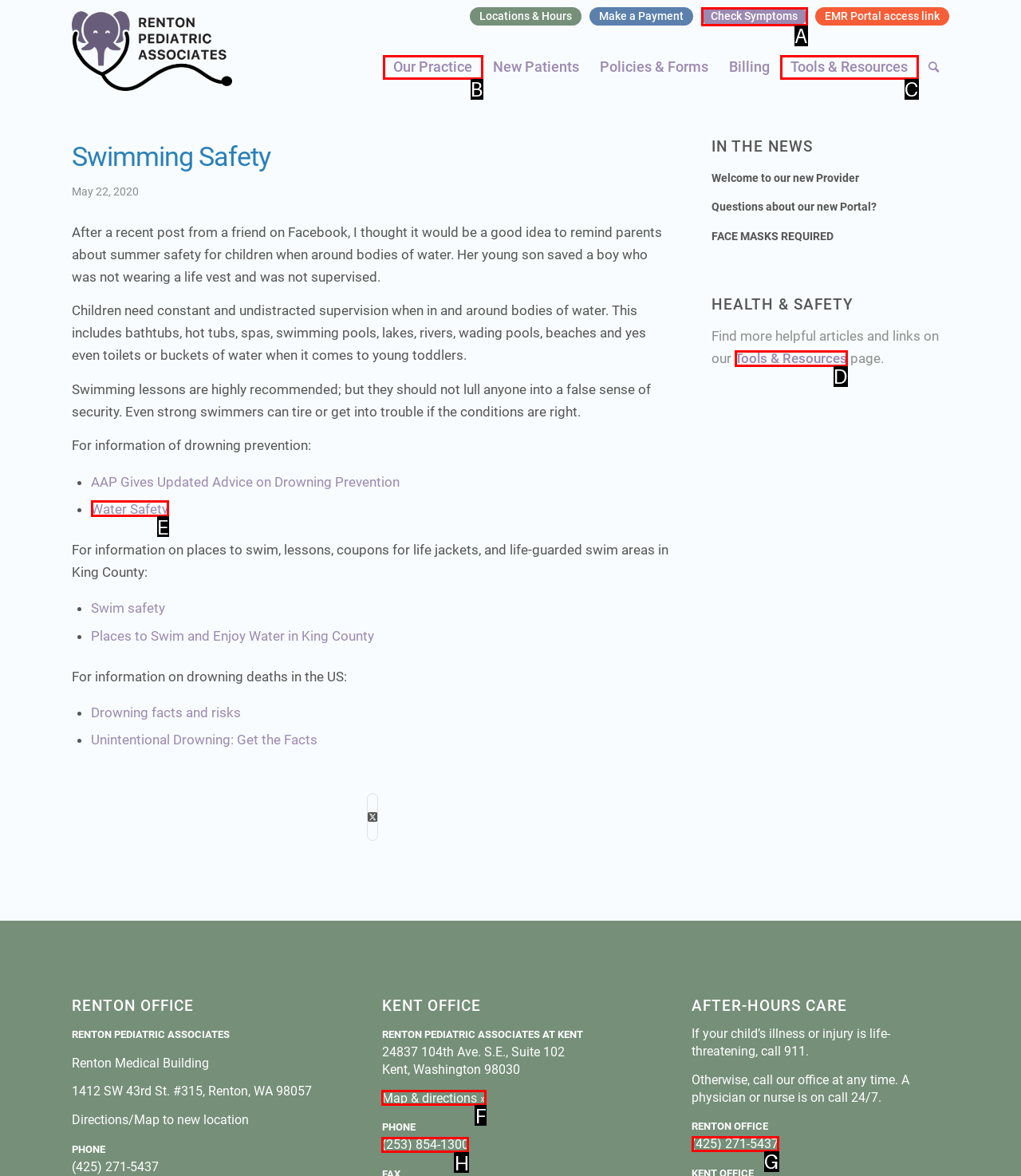Identify the appropriate choice to fulfill this task: Call 'Kent Office'
Respond with the letter corresponding to the correct option.

H